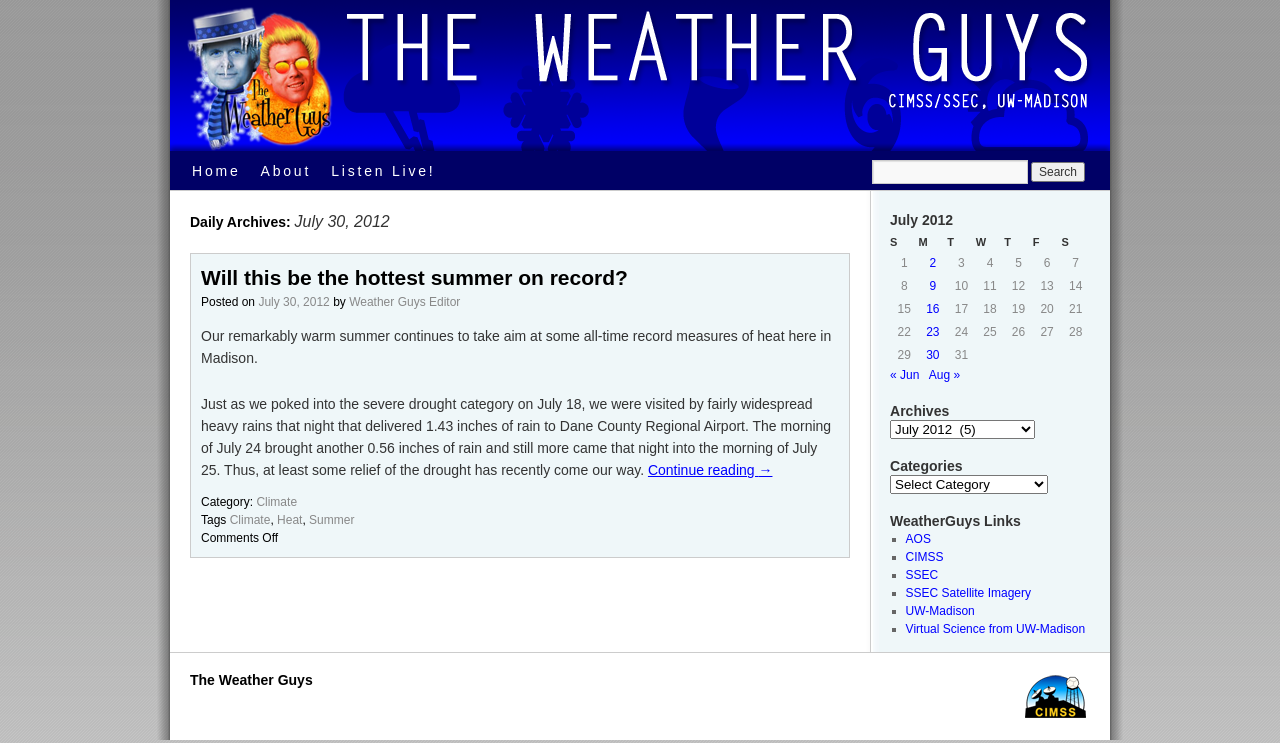How many comments are there on this post?
Can you provide a detailed and comprehensive answer to the question?

The number of comments on this post can be found at the bottom of the post. It is indicated as 'Comments Off', which means there are no comments on this post.